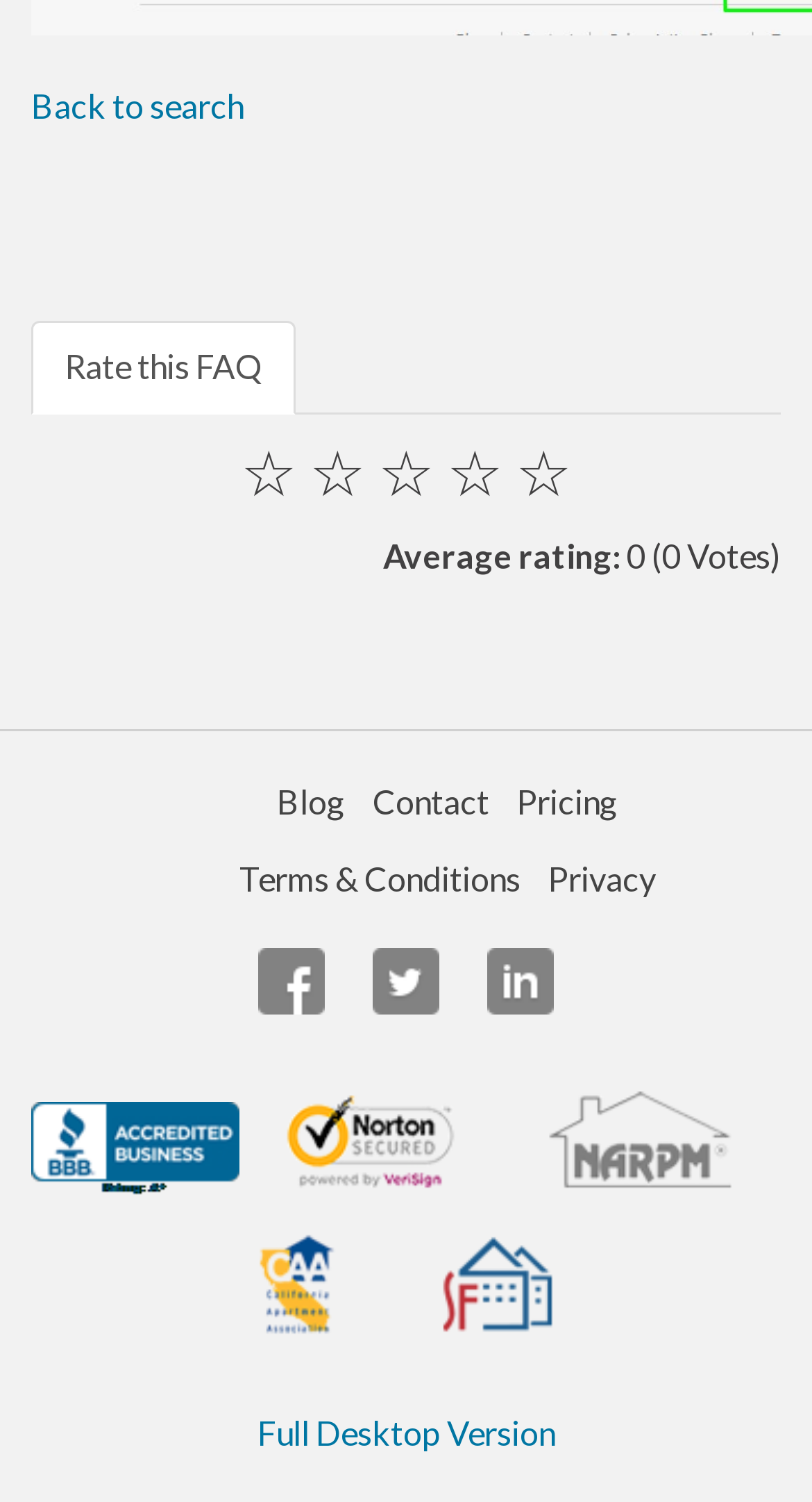Please determine the bounding box of the UI element that matches this description: Back to search. The coordinates should be given as (top-left x, top-left y, bottom-right x, bottom-right y), with all values between 0 and 1.

[0.038, 0.057, 0.3, 0.083]